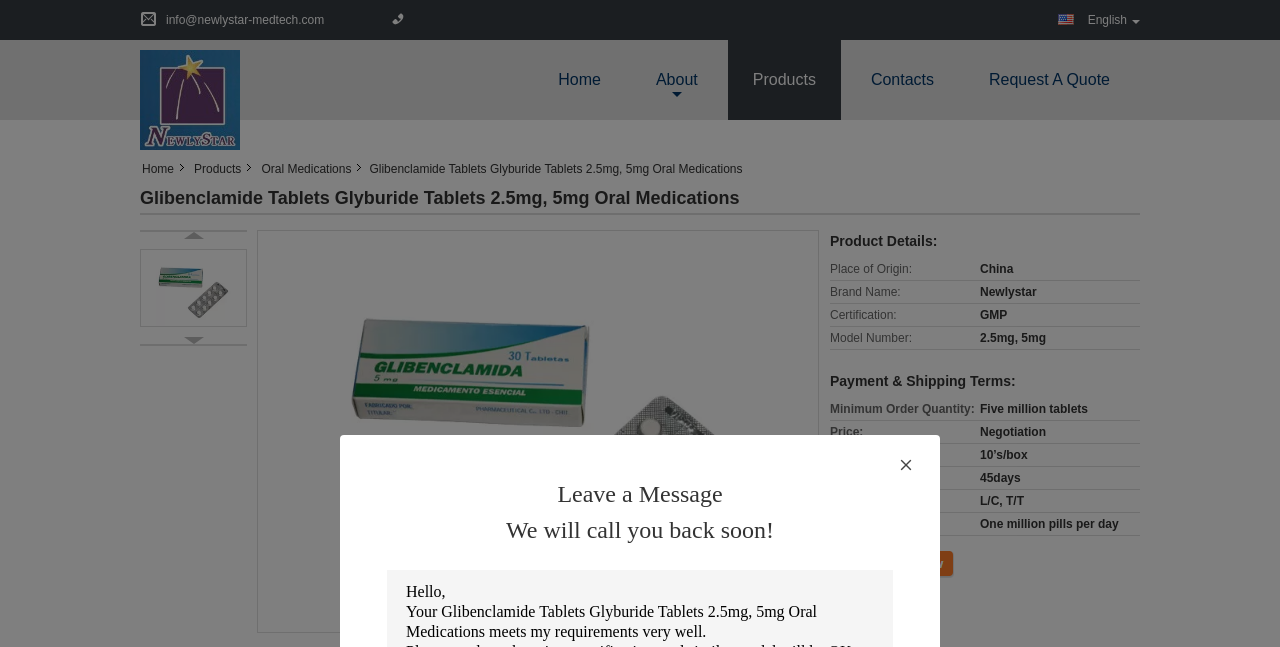What is the certification of the product?
Answer with a single word or short phrase according to what you see in the image.

GMP